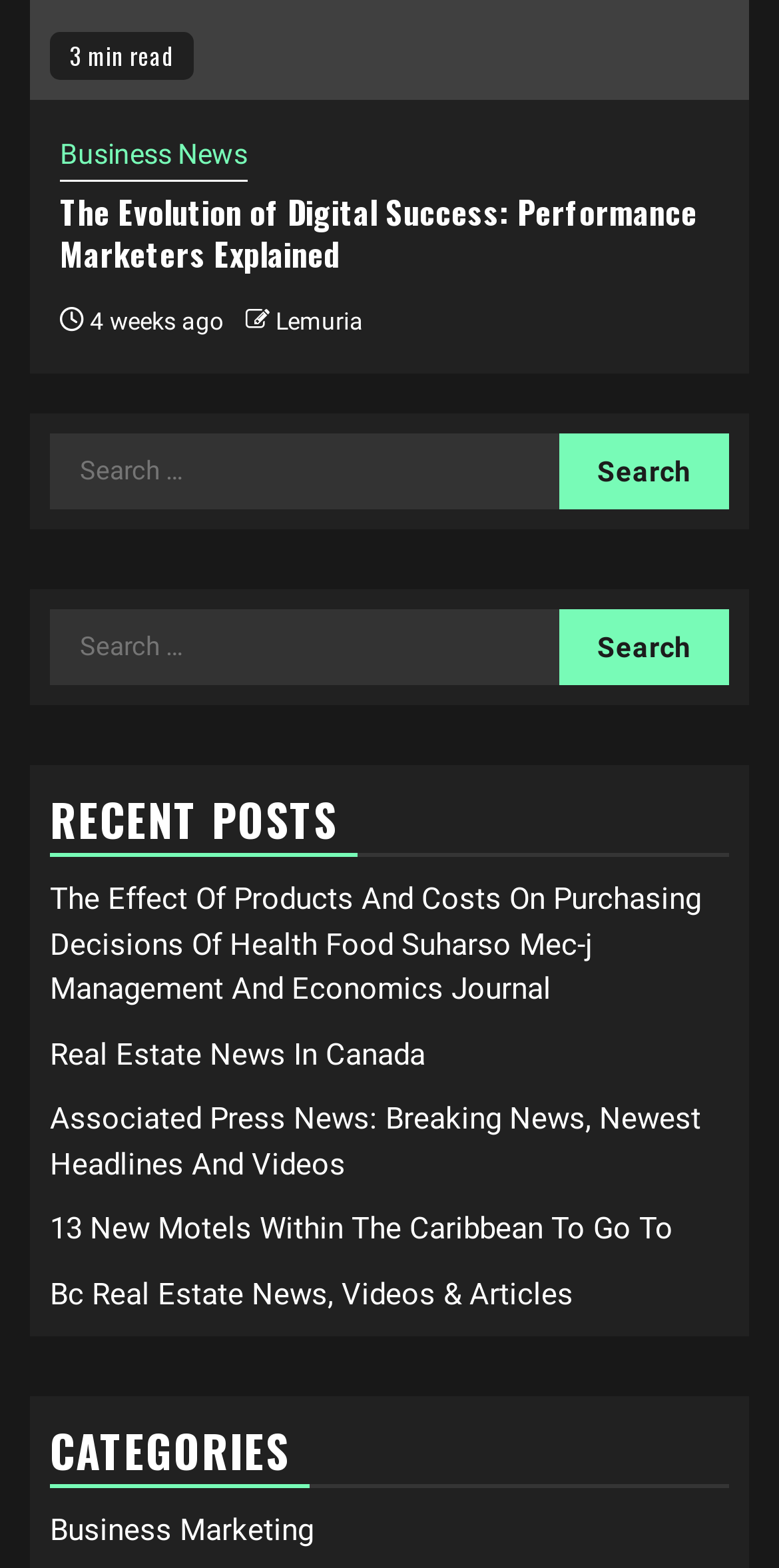Locate the bounding box coordinates of the area you need to click to fulfill this instruction: 'get information for buyers'. The coordinates must be in the form of four float numbers ranging from 0 to 1: [left, top, right, bottom].

None